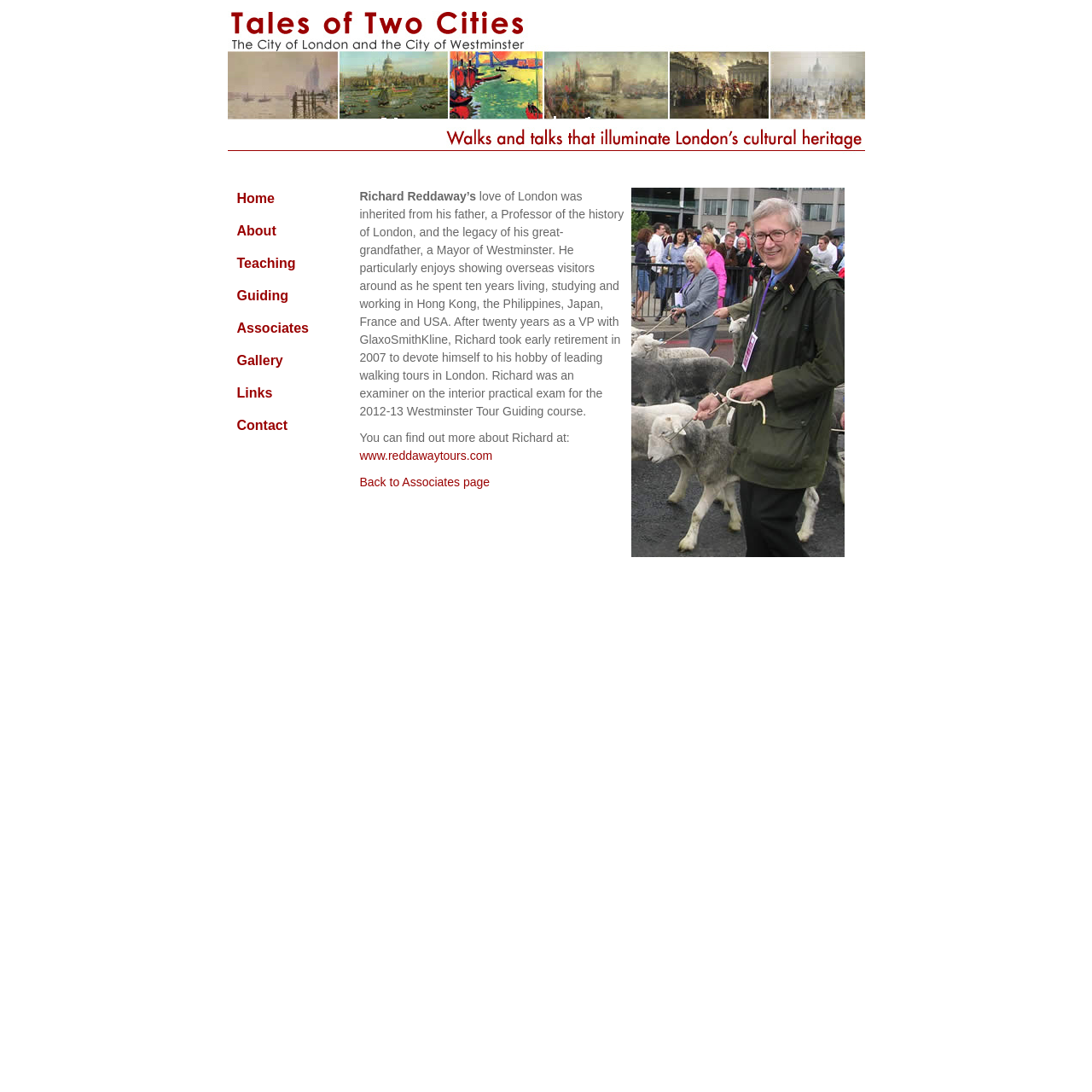Kindly determine the bounding box coordinates of the area that needs to be clicked to fulfill this instruction: "View Richard Reddaway's profile picture".

[0.578, 0.172, 0.773, 0.51]